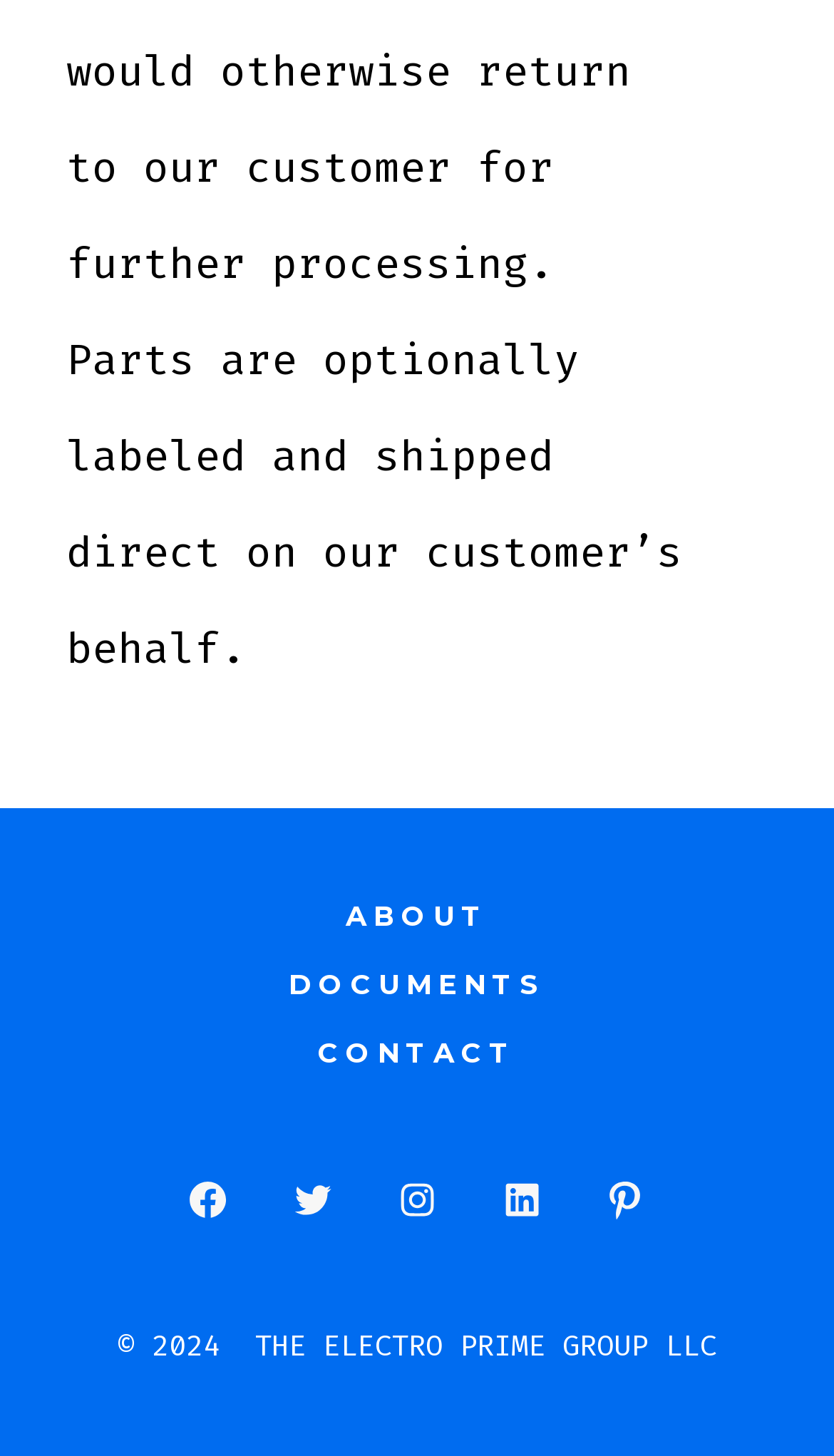Please identify the bounding box coordinates of the area that needs to be clicked to fulfill the following instruction: "Open Facebook in a new tab."

[0.198, 0.795, 0.302, 0.854]